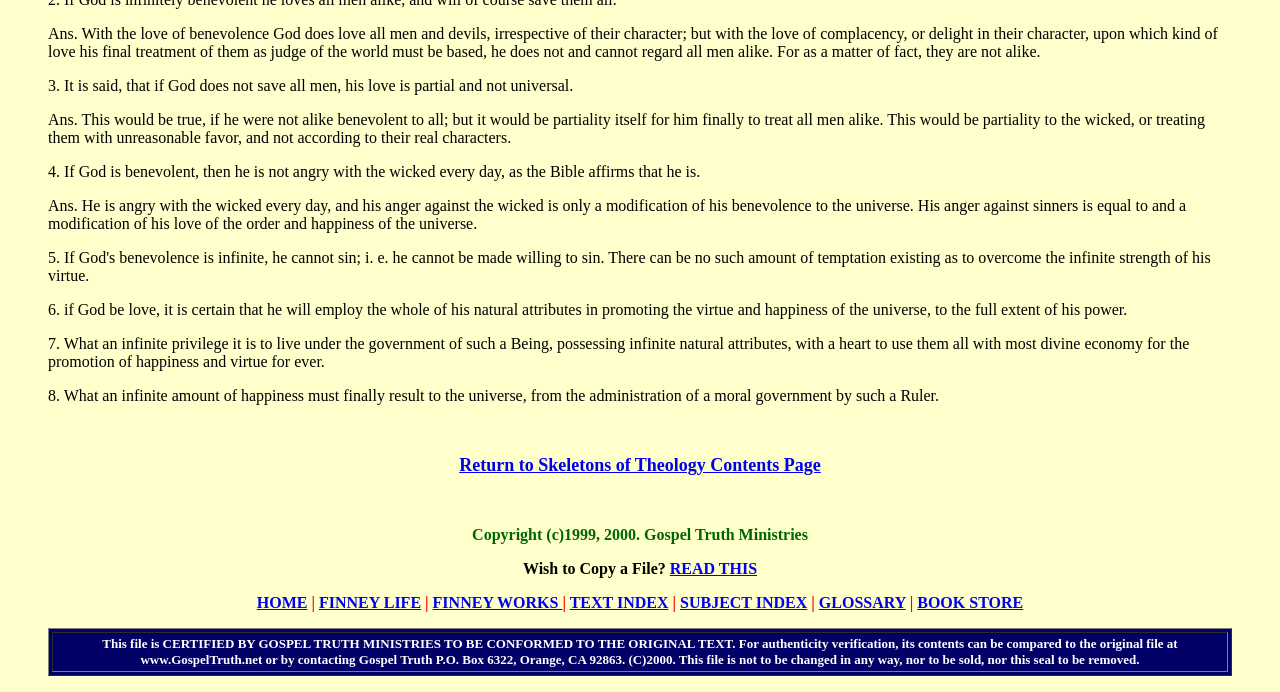Determine the bounding box coordinates of the clickable element necessary to fulfill the instruction: "Visit the FINNEY LIFE page". Provide the coordinates as four float numbers within the 0 to 1 range, i.e., [left, top, right, bottom].

[0.249, 0.858, 0.329, 0.883]